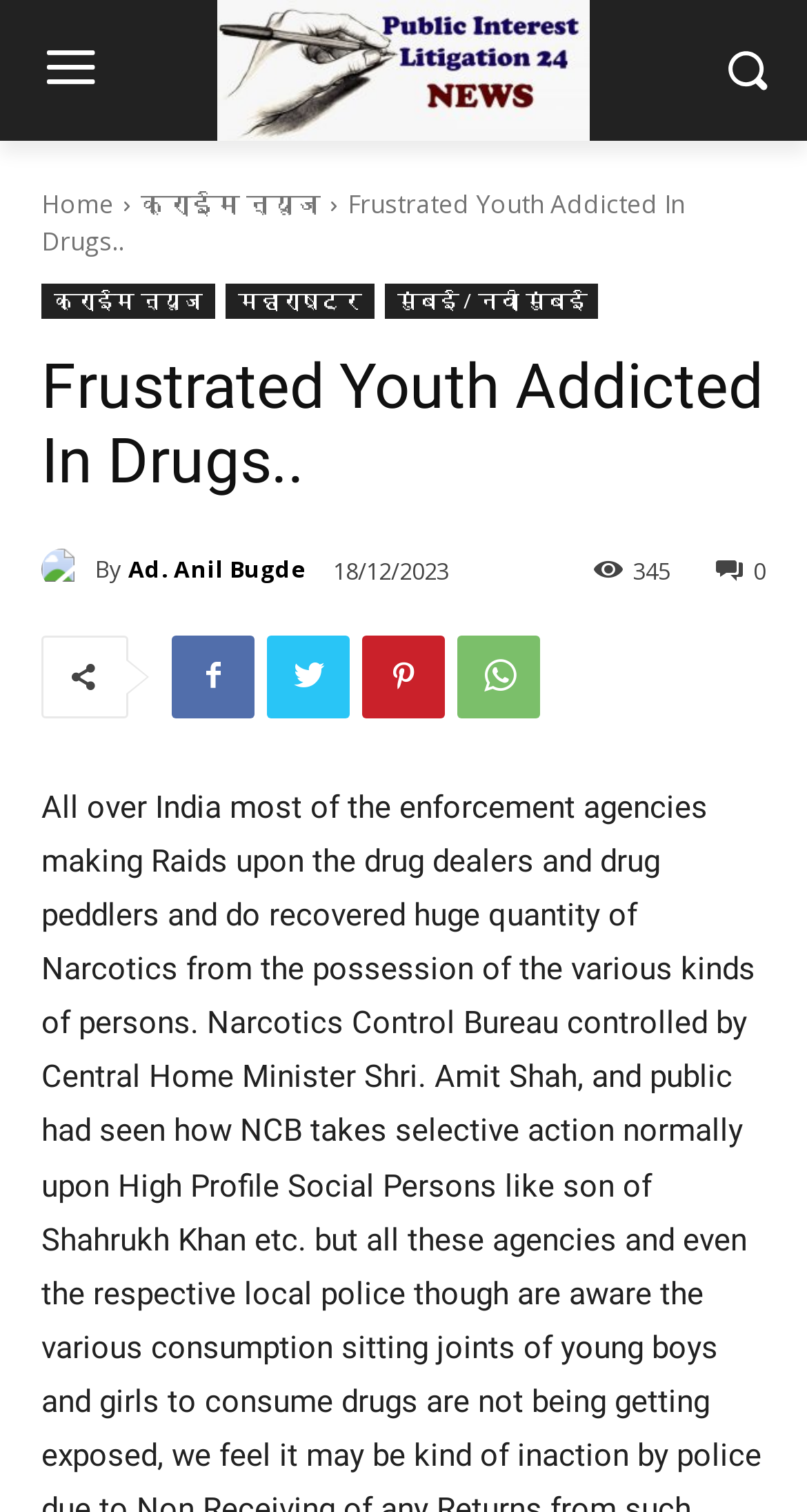How many views does the article have?
Using the image as a reference, give an elaborate response to the question.

I found the view count by looking at the StaticText element with the text '345' which is located near the time element.